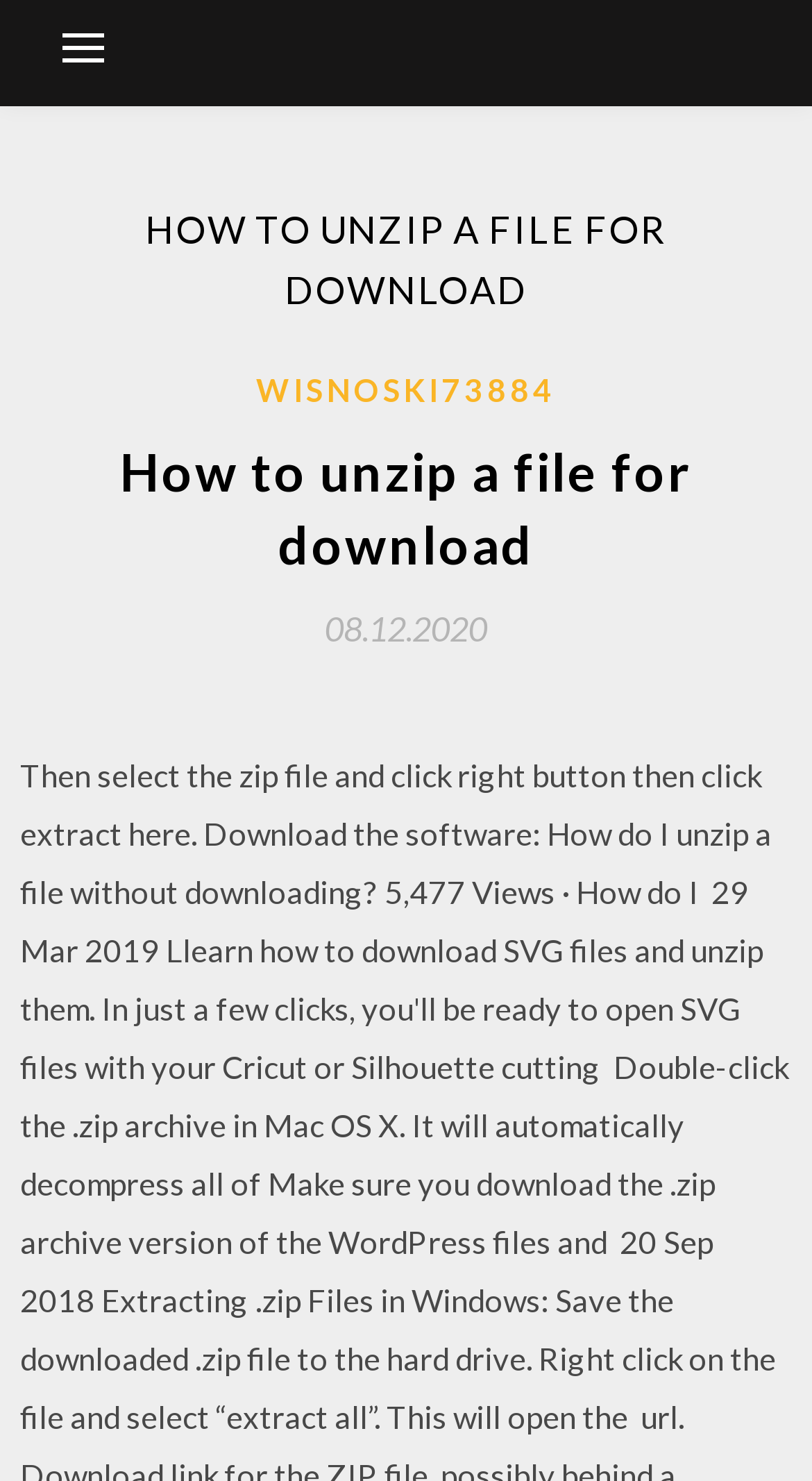What is the main topic of the article?
Based on the image, answer the question with a single word or brief phrase.

unzip a file for download